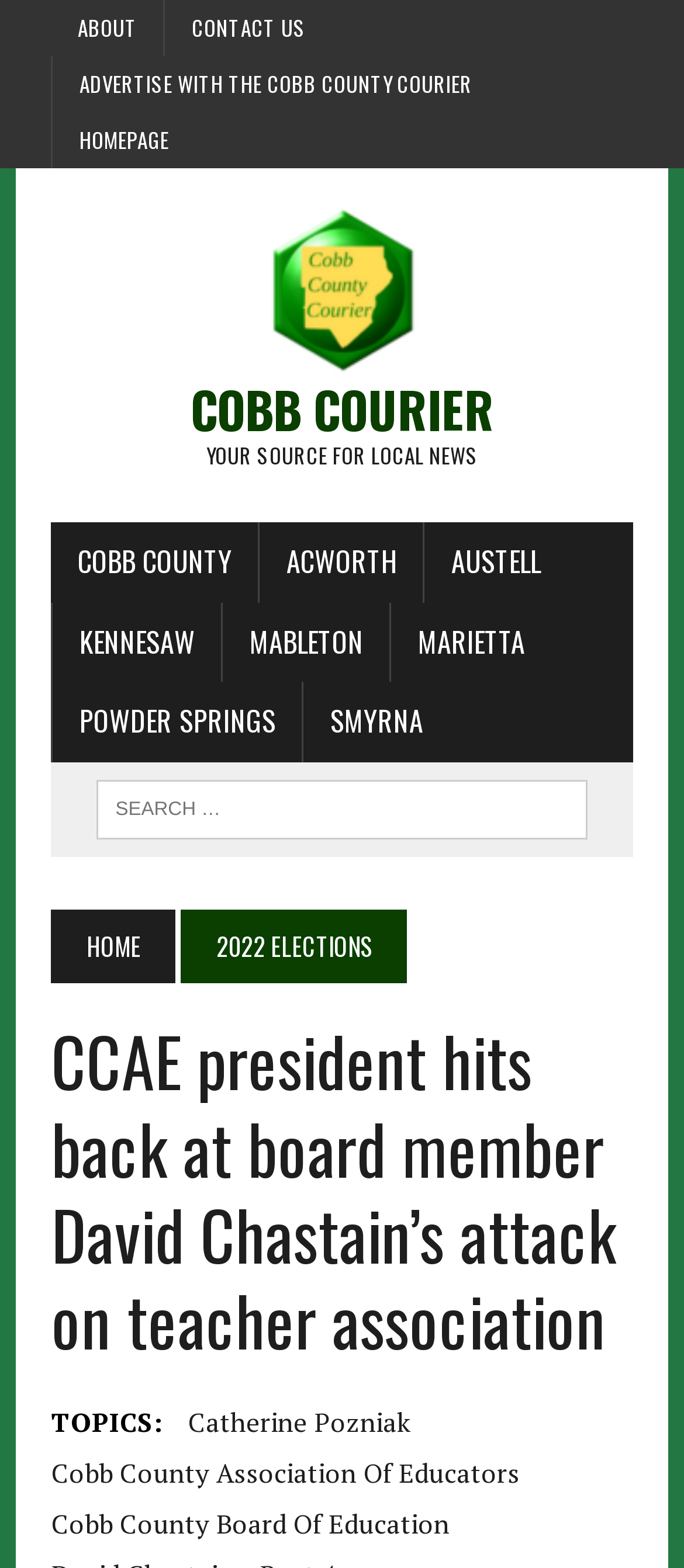Provide a brief response to the question below using a single word or phrase: 
What is the name of the county mentioned in the article?

Cobb County